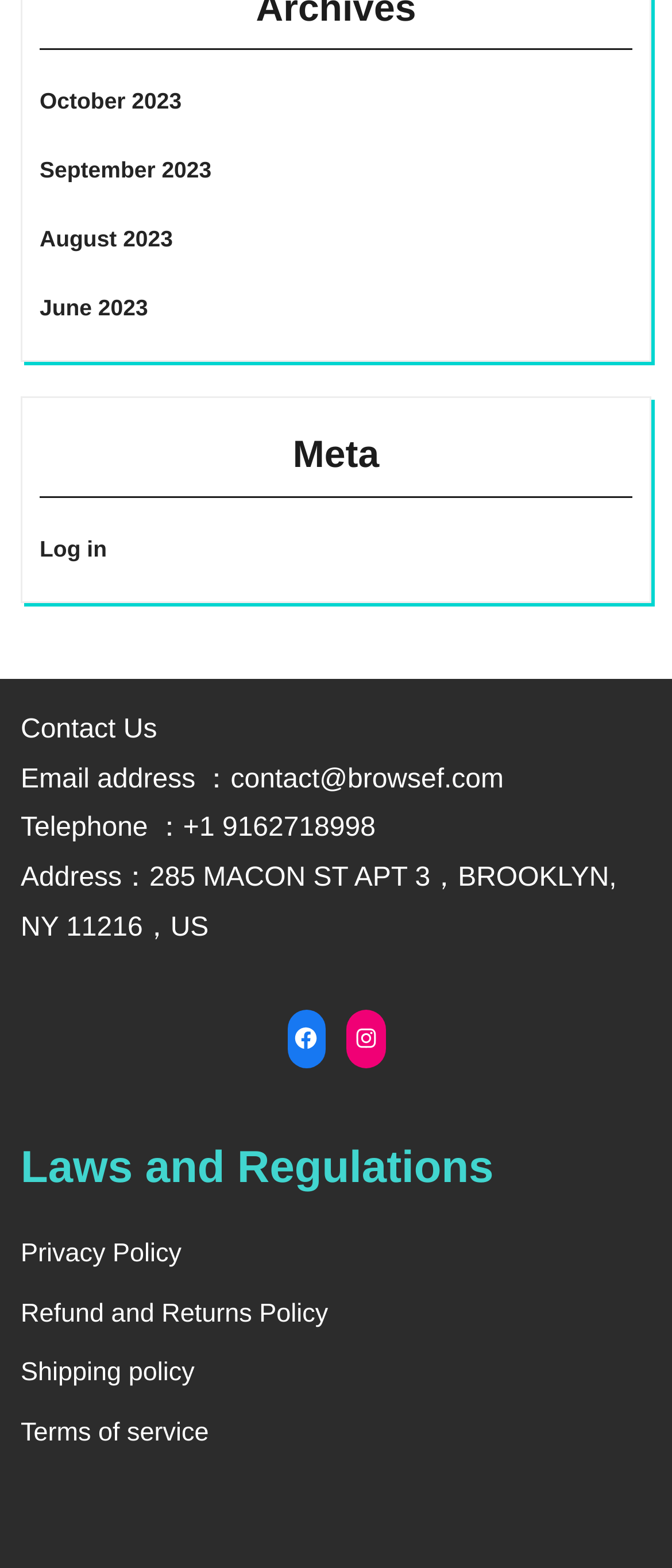Could you provide the bounding box coordinates for the portion of the screen to click to complete this instruction: "View October 2023"?

[0.059, 0.056, 0.27, 0.073]